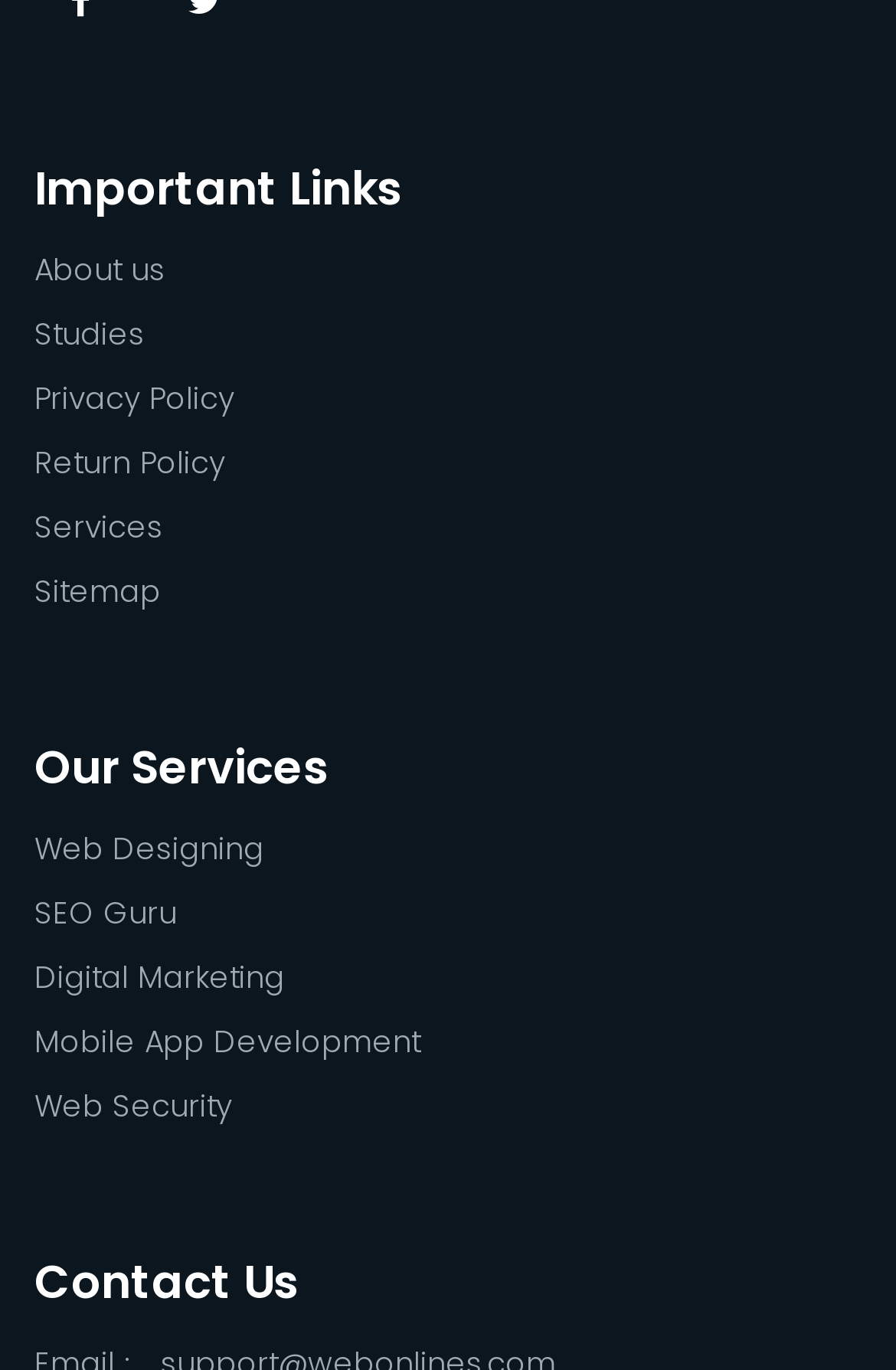Please find the bounding box coordinates of the element's region to be clicked to carry out this instruction: "check return policy".

[0.038, 0.314, 0.251, 0.361]